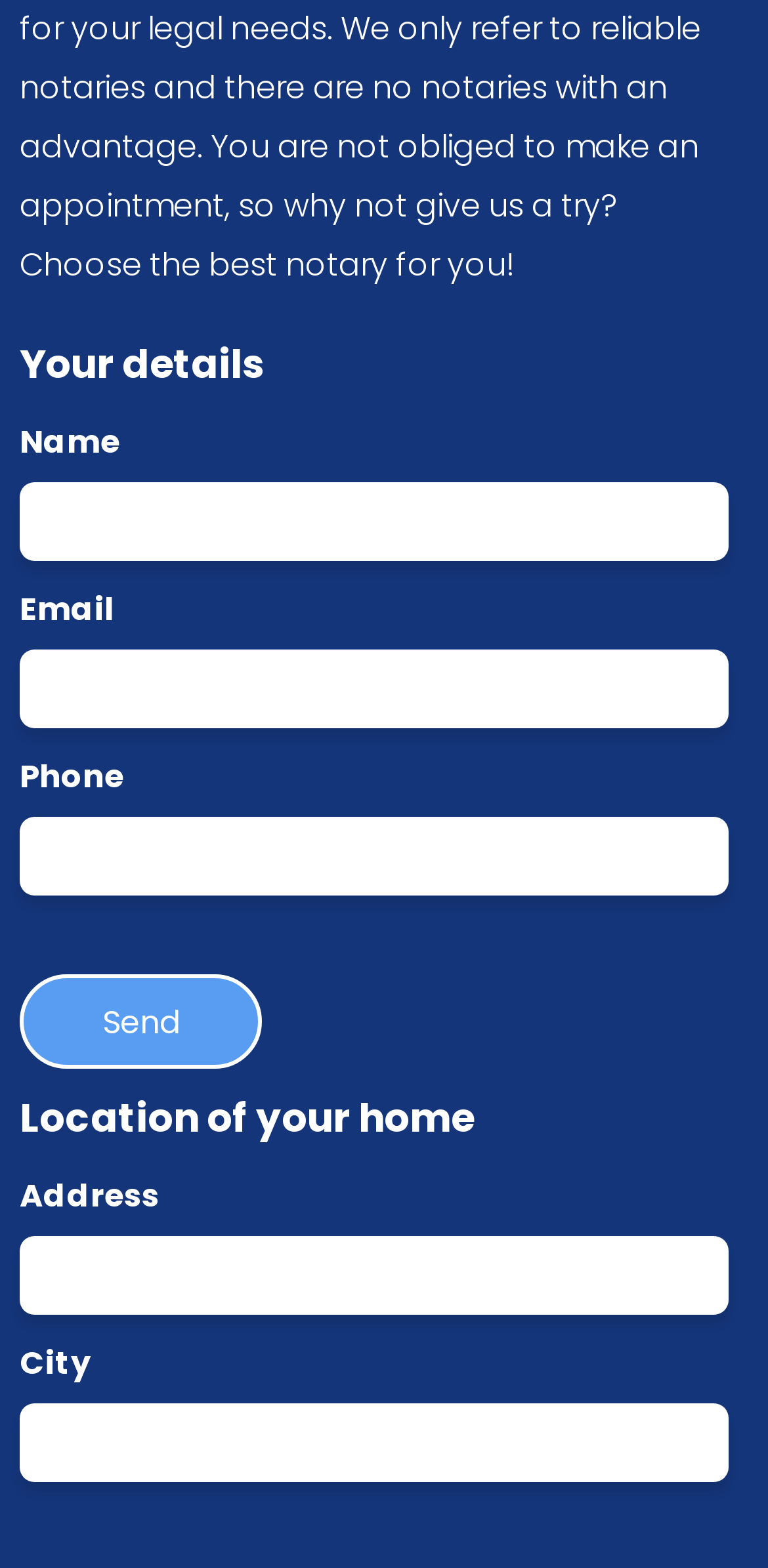How many textboxes are there for 'Your details'?
Refer to the image and give a detailed answer to the query.

There are three textboxes for 'Your details' because there are three StaticText elements ('Name', 'Email', and 'Phone') that are each followed by a textbox element.